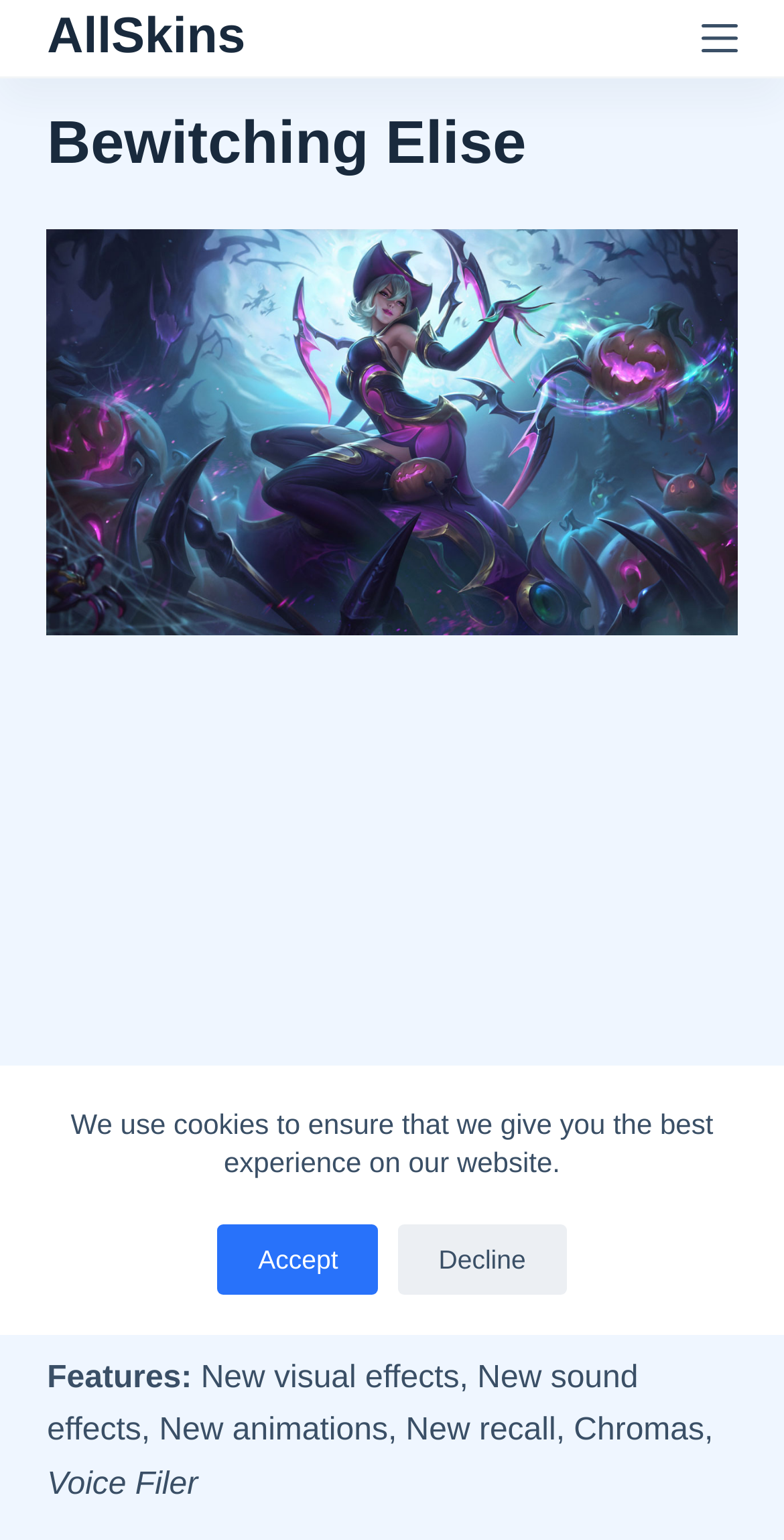What is the name of the League of Legends skin? Please answer the question using a single word or phrase based on the image.

Bewitching Elise